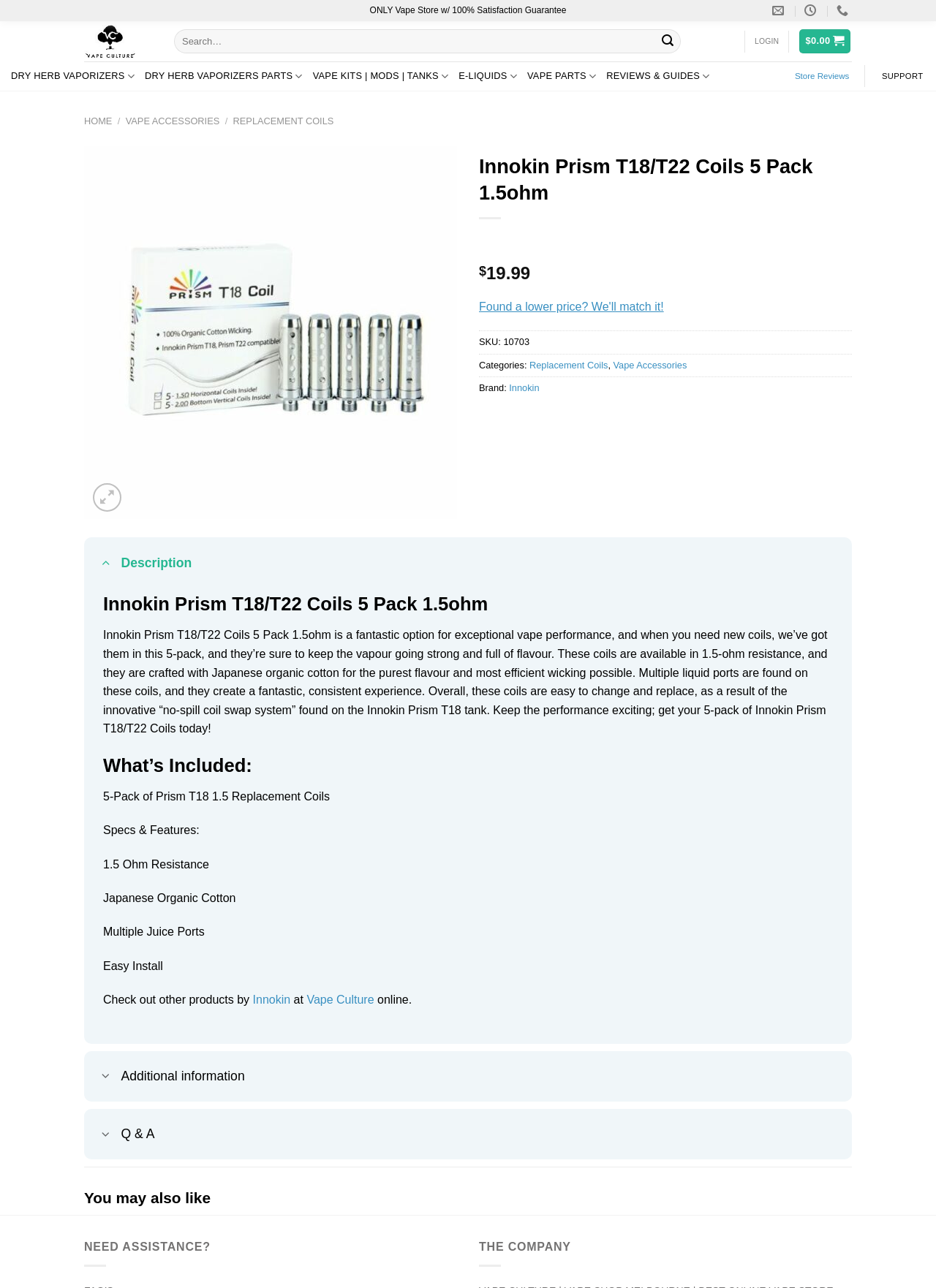Find the bounding box coordinates for the area that should be clicked to accomplish the instruction: "View product details".

[0.09, 0.253, 0.488, 0.262]